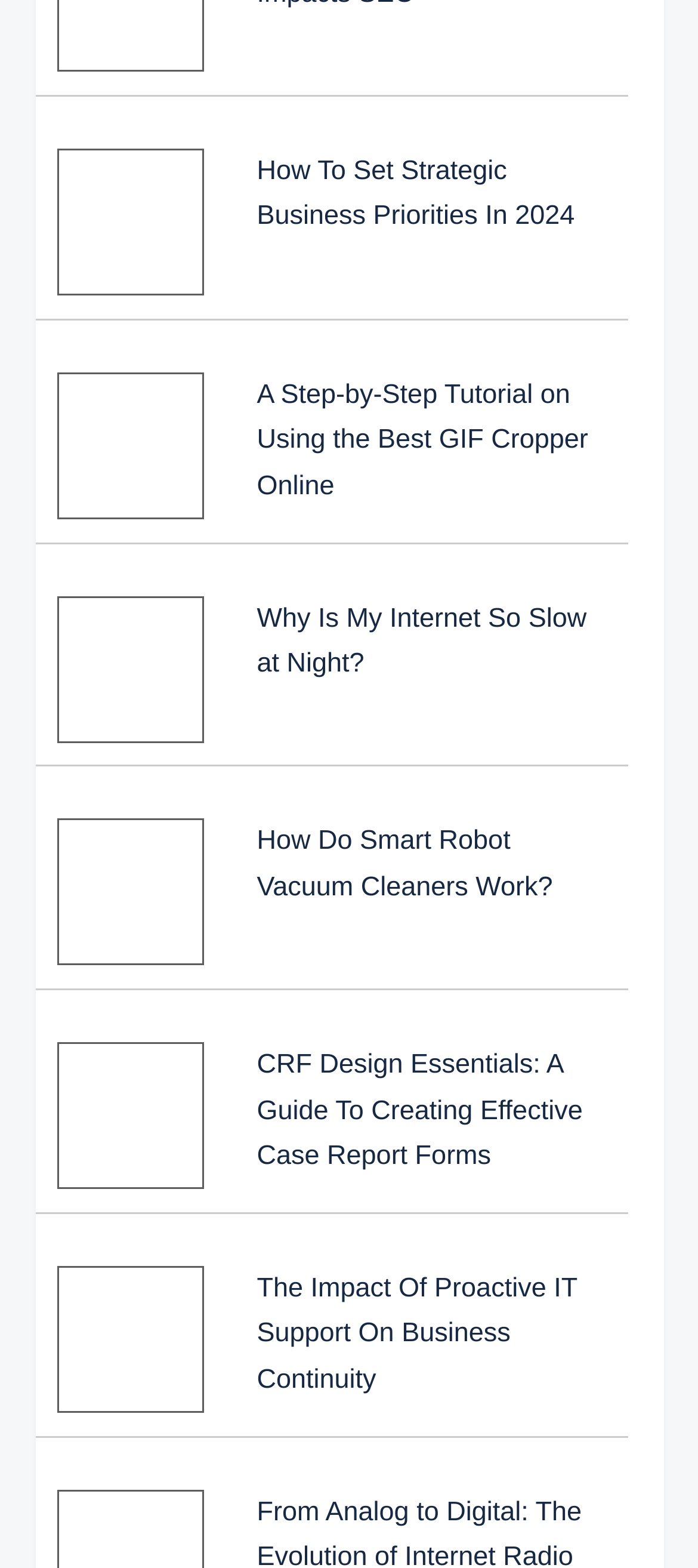Please determine the bounding box coordinates of the clickable area required to carry out the following instruction: "View the image 'Interesting-websites-on-the-internet'". The coordinates must be four float numbers between 0 and 1, represented as [left, top, right, bottom].

[0.081, 0.38, 0.291, 0.473]